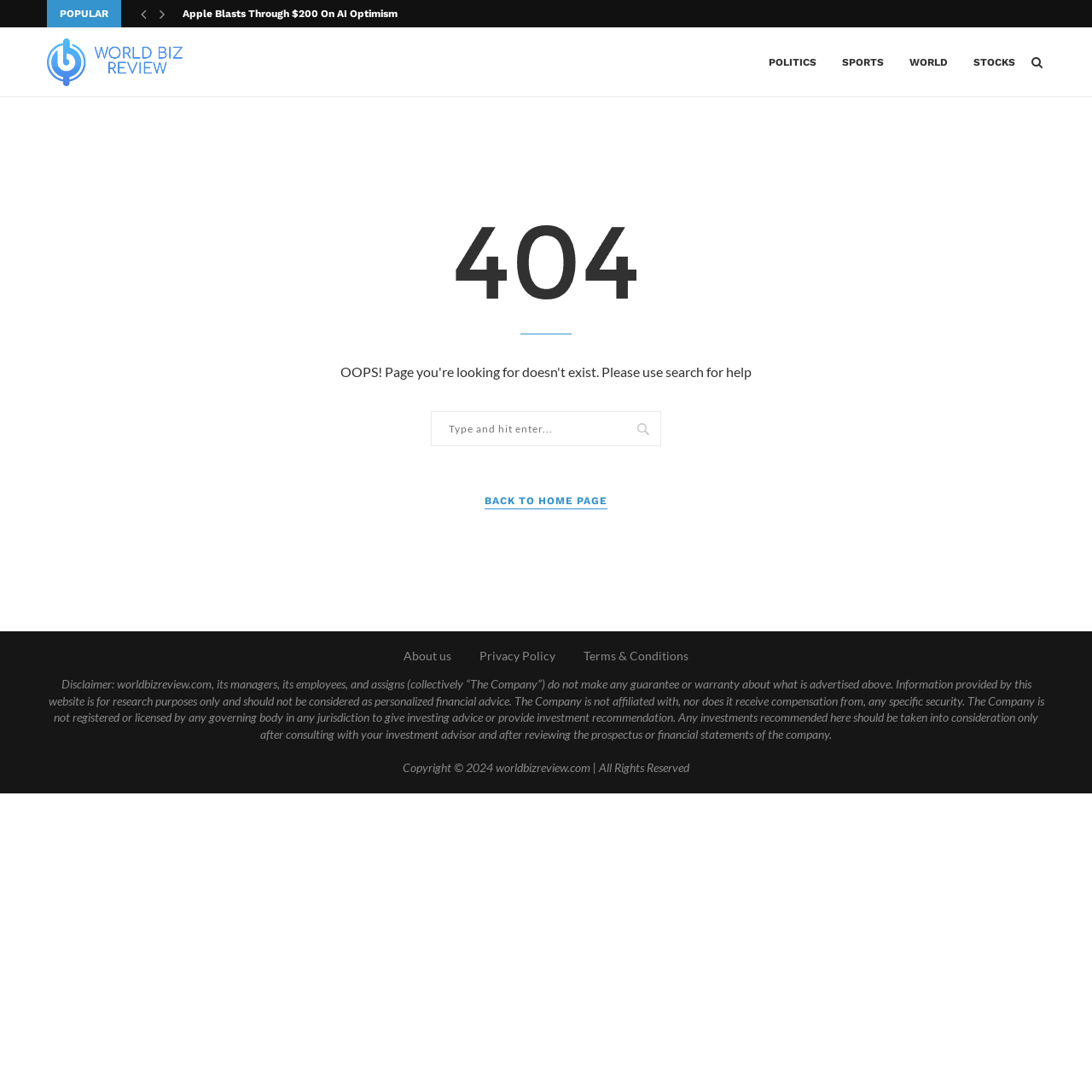Give a one-word or short-phrase answer to the following question: 
What categories are available on the website?

POLITICS, SPORTS, WORLD, STOCKS